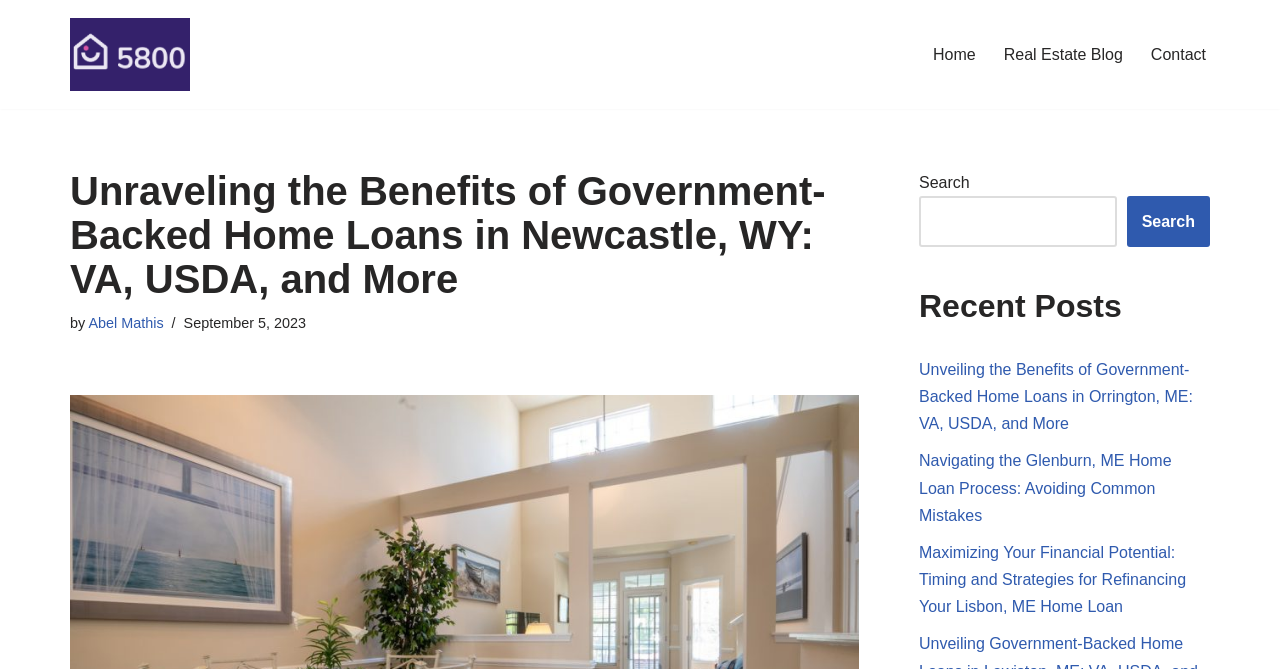Determine the main text heading of the webpage and provide its content.

Unraveling the Benefits of Government-Backed Home Loans in Newcastle, WY: VA, USDA, and More